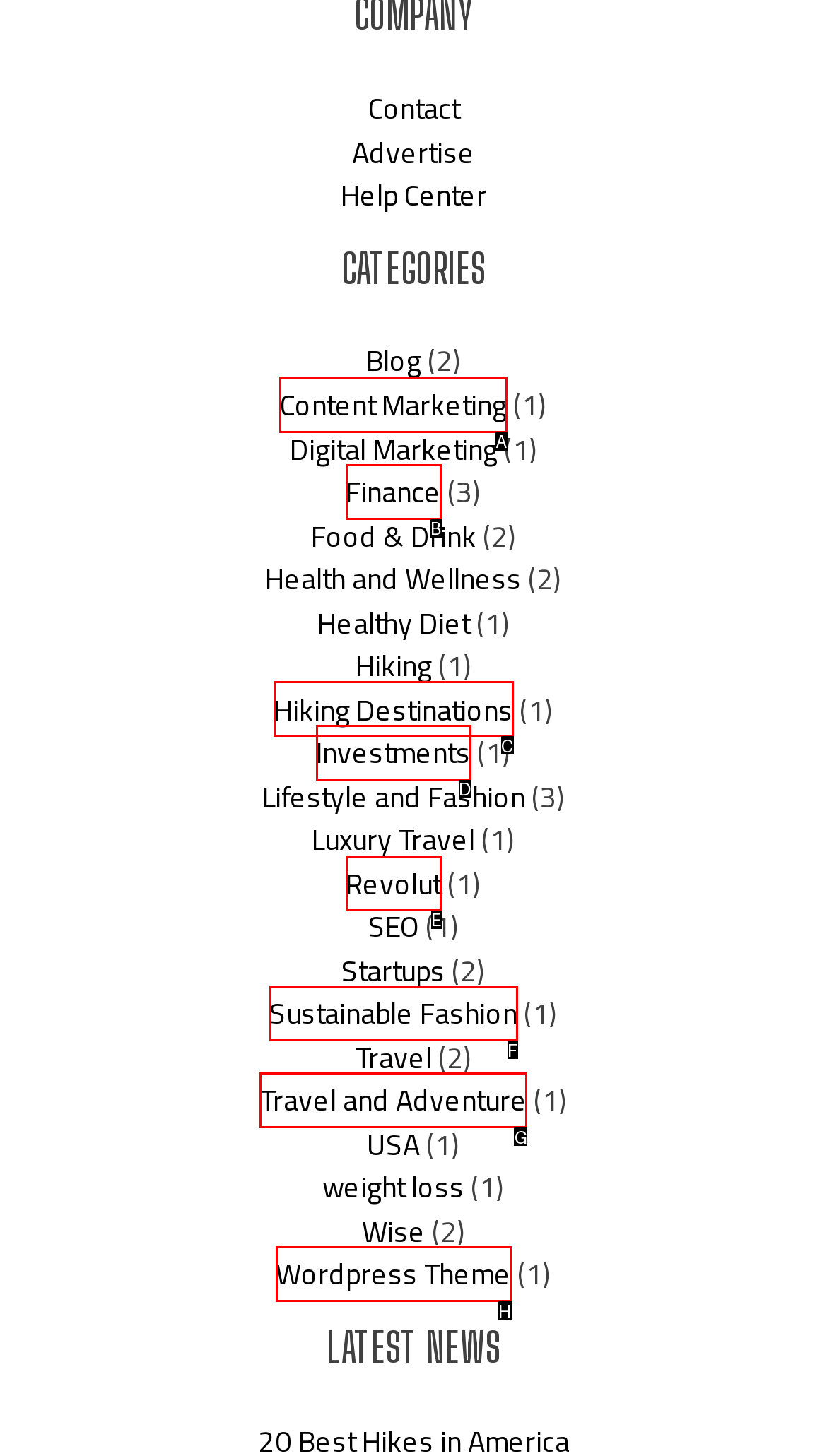Determine which letter corresponds to the UI element to click for this task: Learn about Digital Marketing
Respond with the letter from the available options.

A